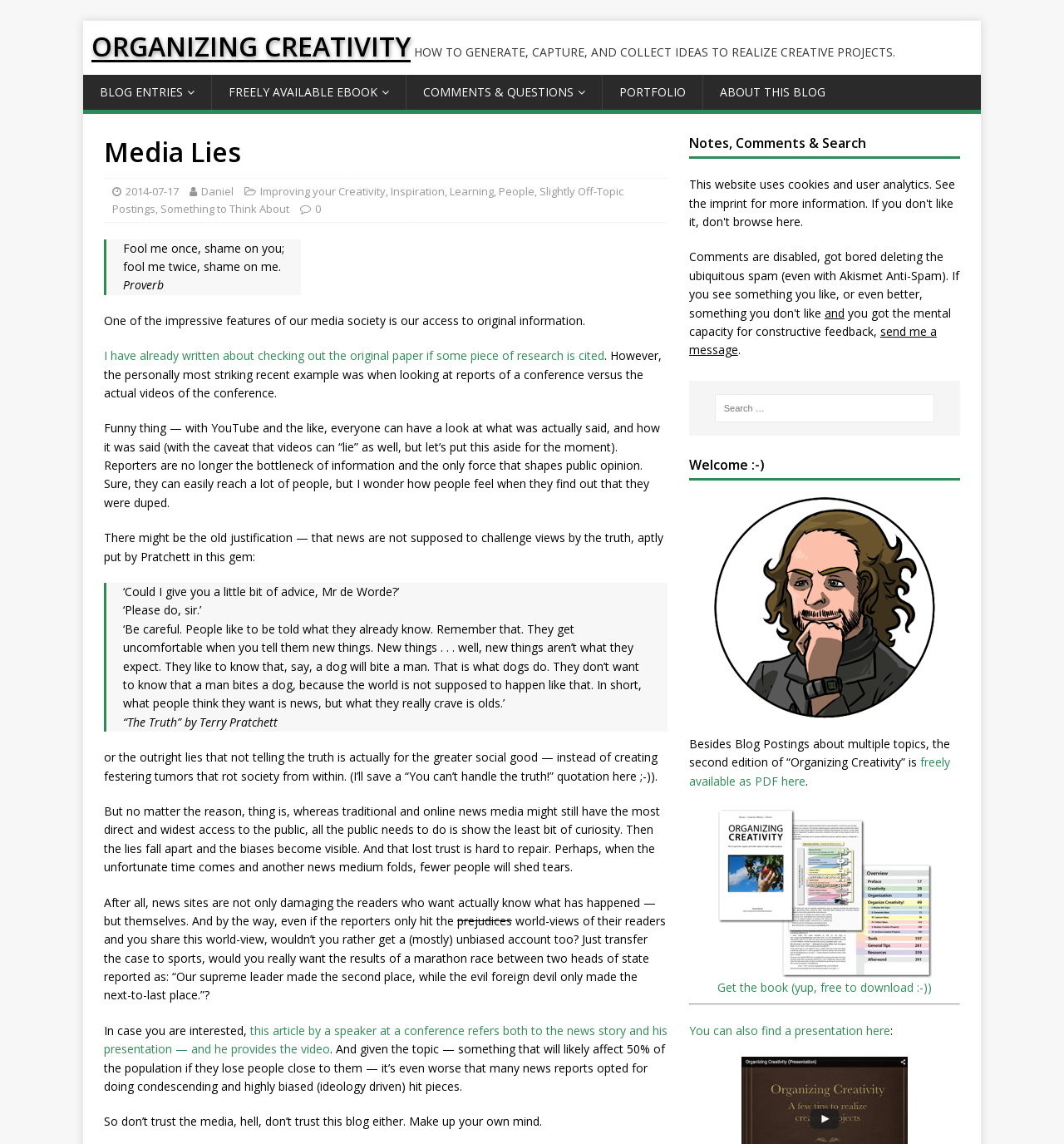Reply to the question with a single word or phrase:
What is the title of the book mentioned on the webpage?

Organizing Creativity